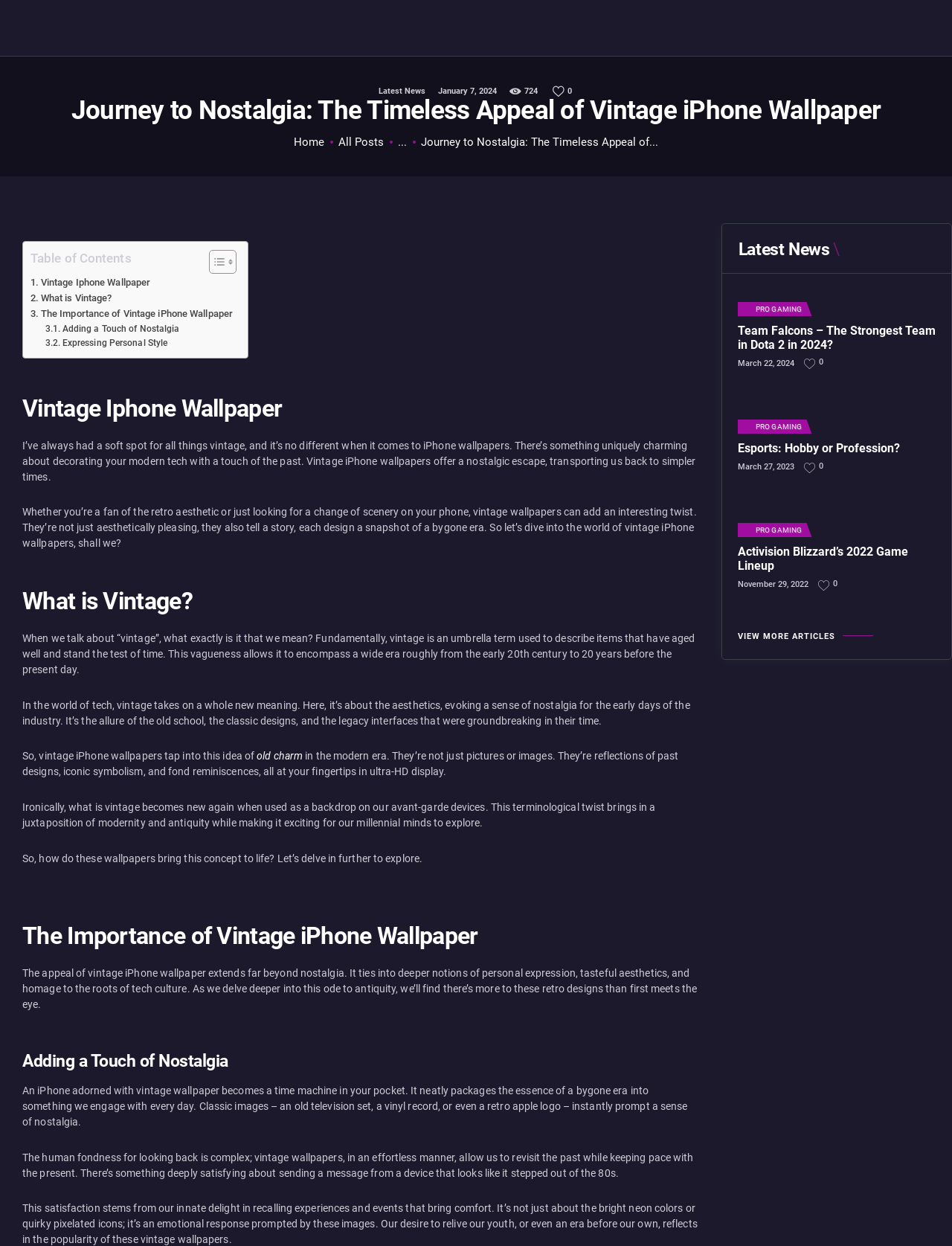Locate the bounding box coordinates of the segment that needs to be clicked to meet this instruction: "Explore 'Latest News'".

[0.03, 0.164, 0.082, 0.173]